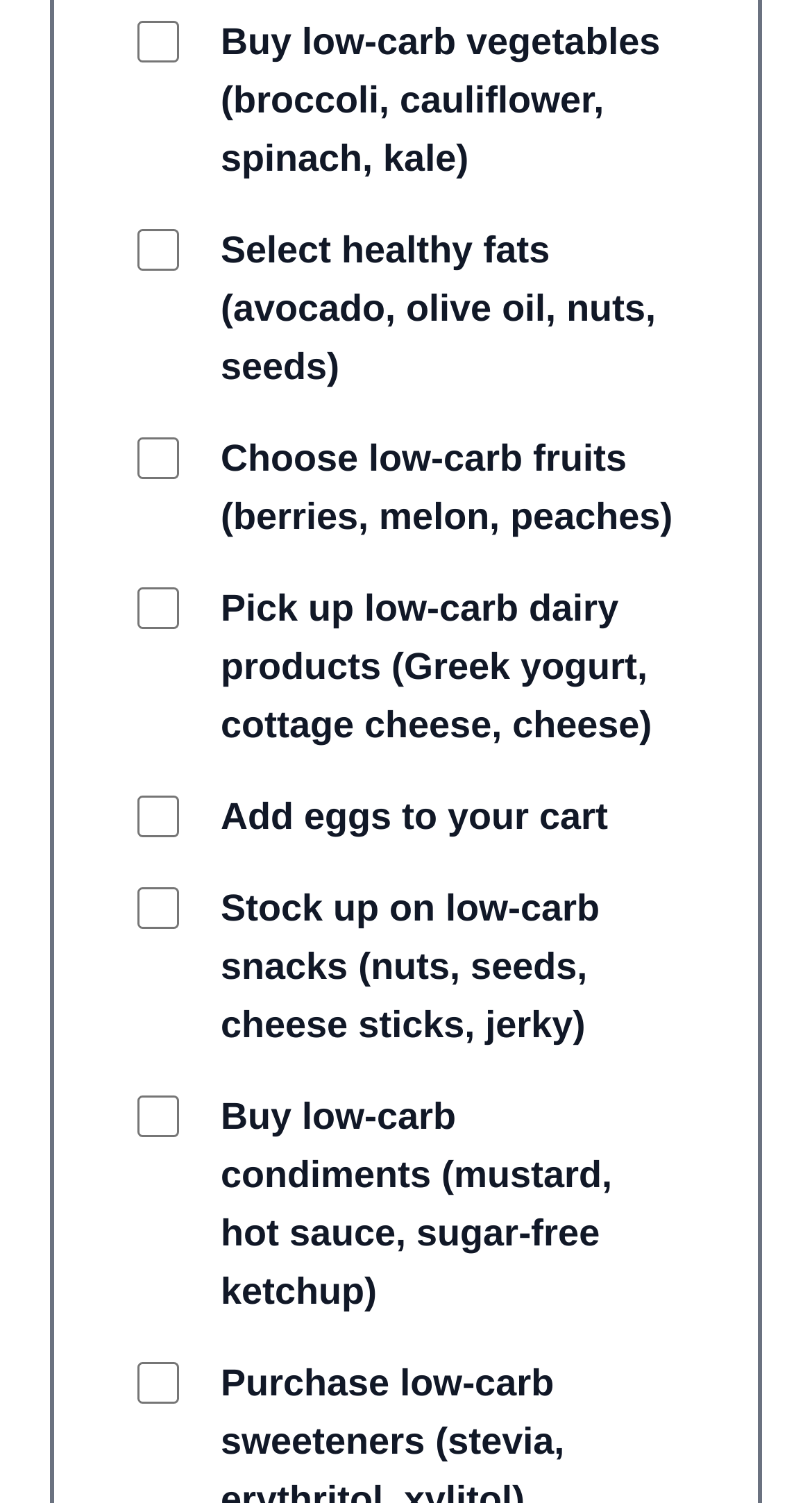Please specify the bounding box coordinates of the clickable region necessary for completing the following instruction: "Stock up on low-carb snacks". The coordinates must consist of four float numbers between 0 and 1, i.e., [left, top, right, bottom].

[0.169, 0.585, 0.221, 0.624]